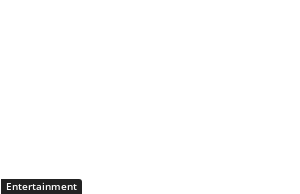When was the article published?
Please provide a single word or phrase based on the screenshot.

May 11, 2024